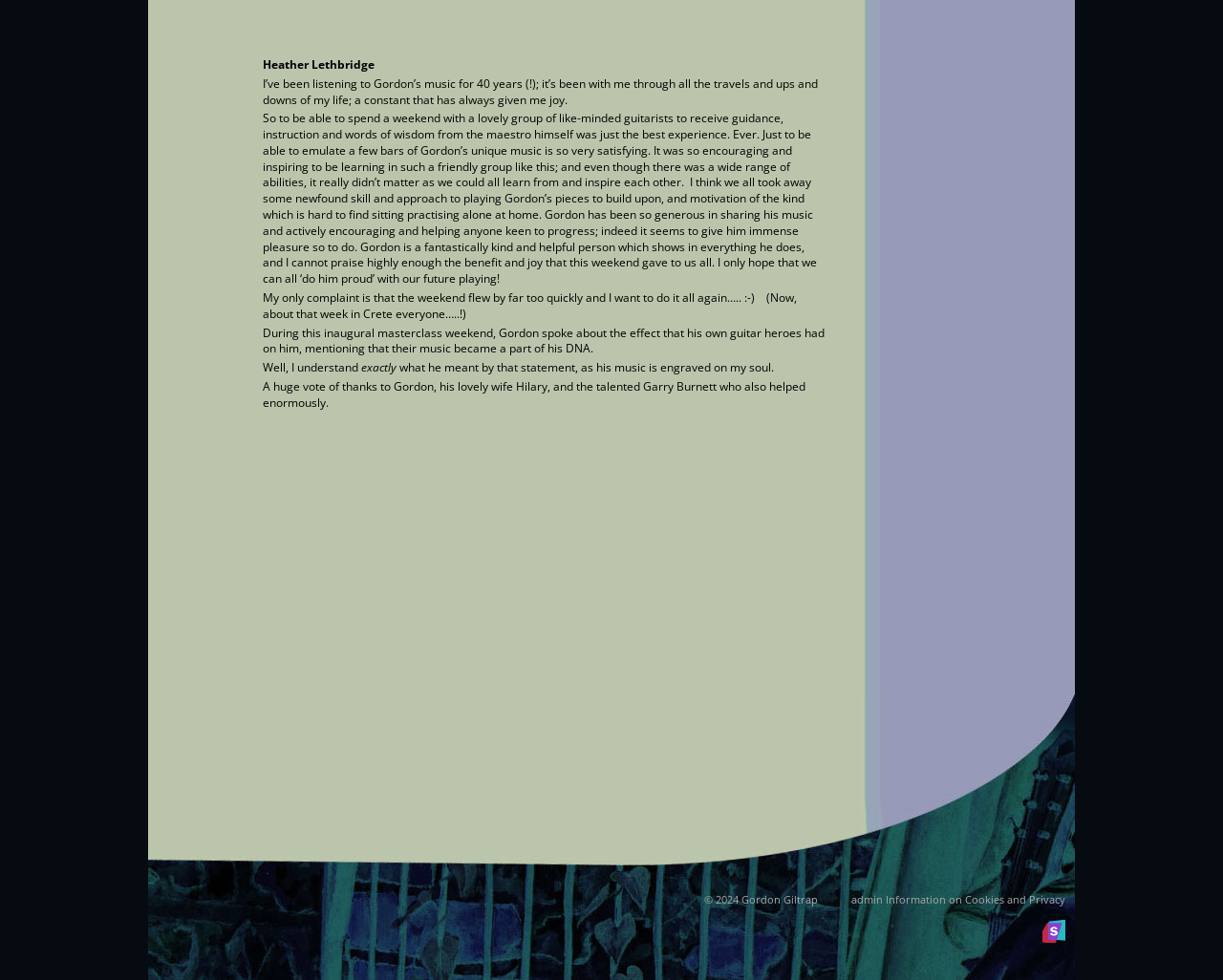Who helped Gordon Giltrap during the masterclass?
Please answer using one word or phrase, based on the screenshot.

Garry Burnett